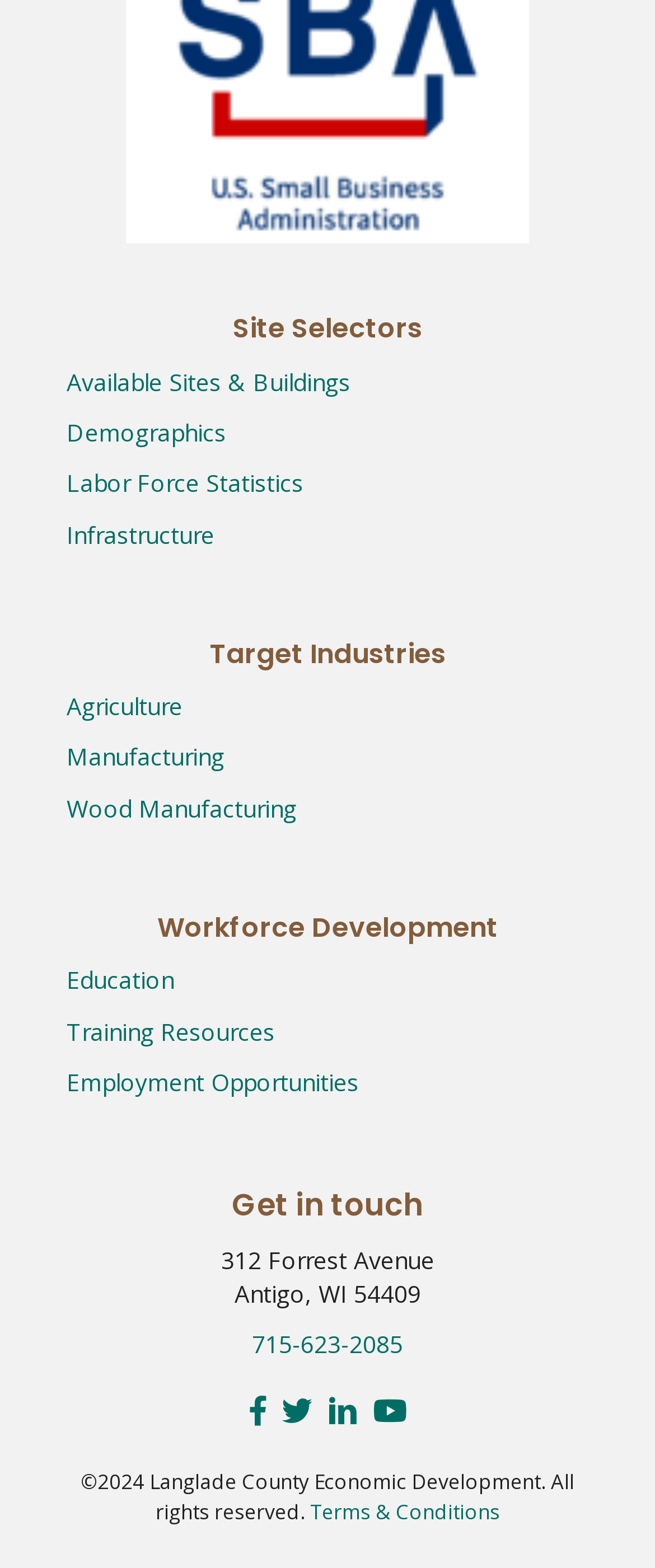Determine the bounding box coordinates of the section I need to click to execute the following instruction: "Get in touch through phone". Provide the coordinates as four float numbers between 0 and 1, i.e., [left, top, right, bottom].

[0.385, 0.847, 0.615, 0.867]